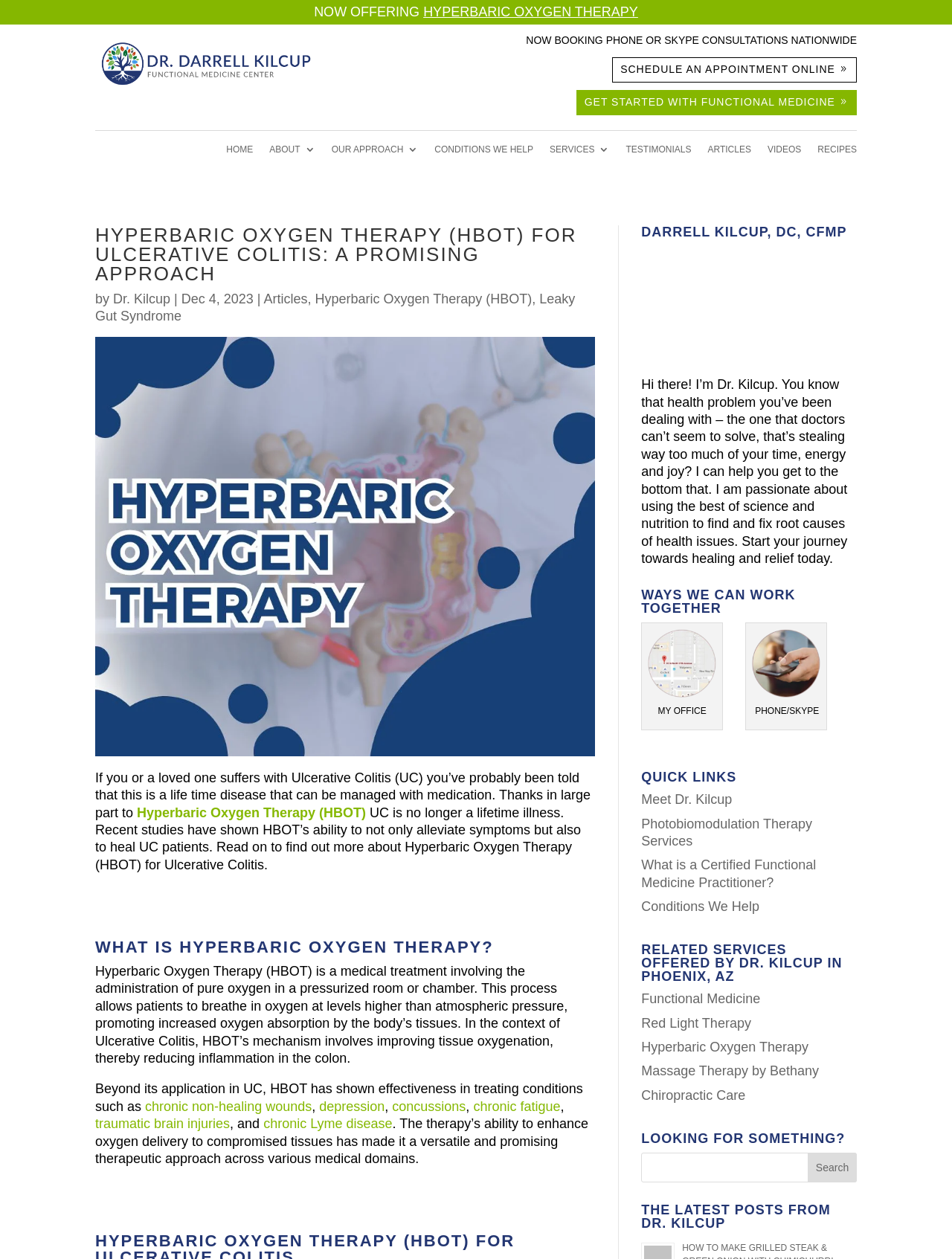Locate the bounding box coordinates of the element to click to perform the following action: 'Click on the 'CONDITIONS WE HELP' link'. The coordinates should be given as four float values between 0 and 1, in the form of [left, top, right, bottom].

[0.456, 0.115, 0.56, 0.128]